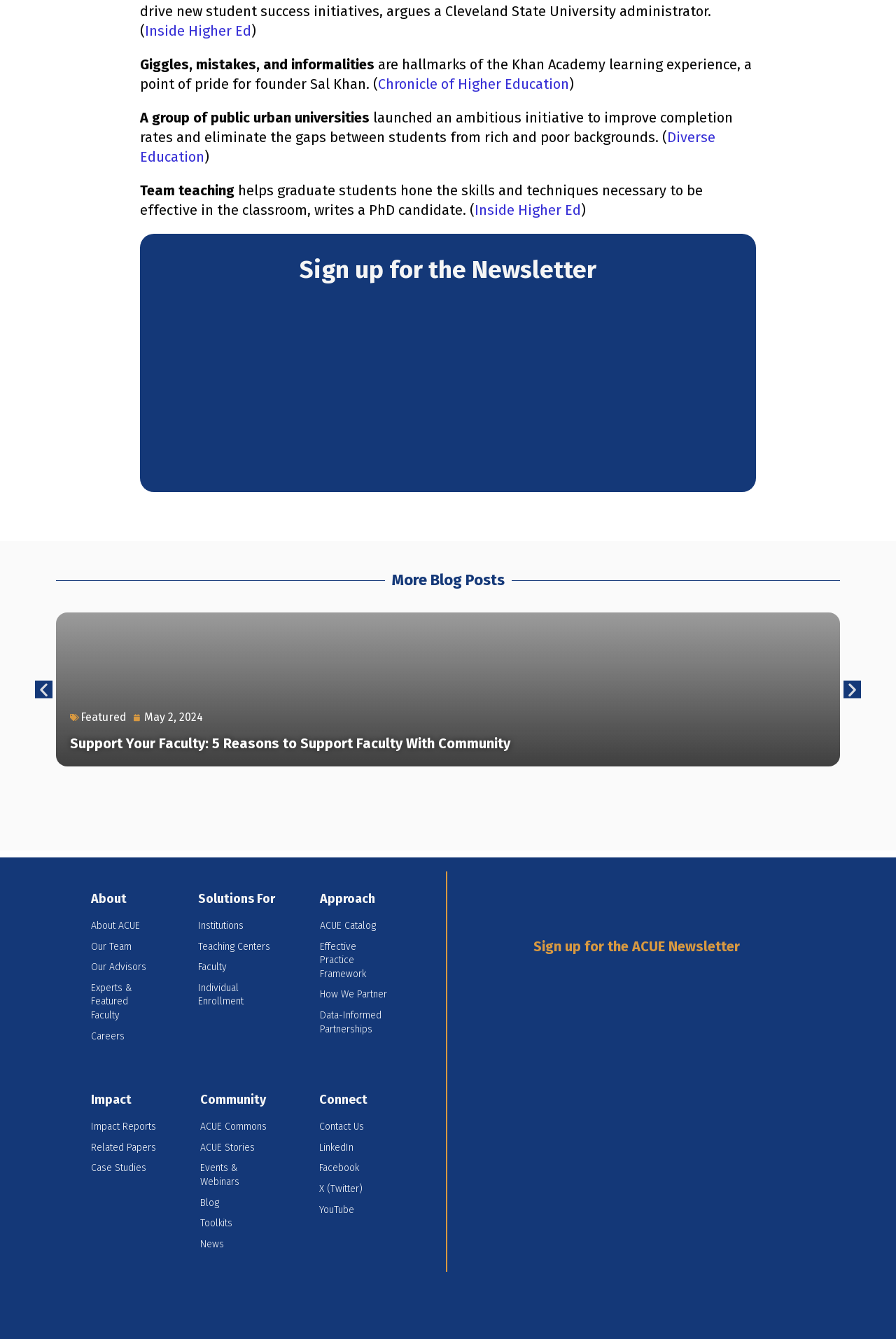Can you find the bounding box coordinates of the area I should click to execute the following instruction: "Contact Us"?

[0.357, 0.836, 0.438, 0.847]